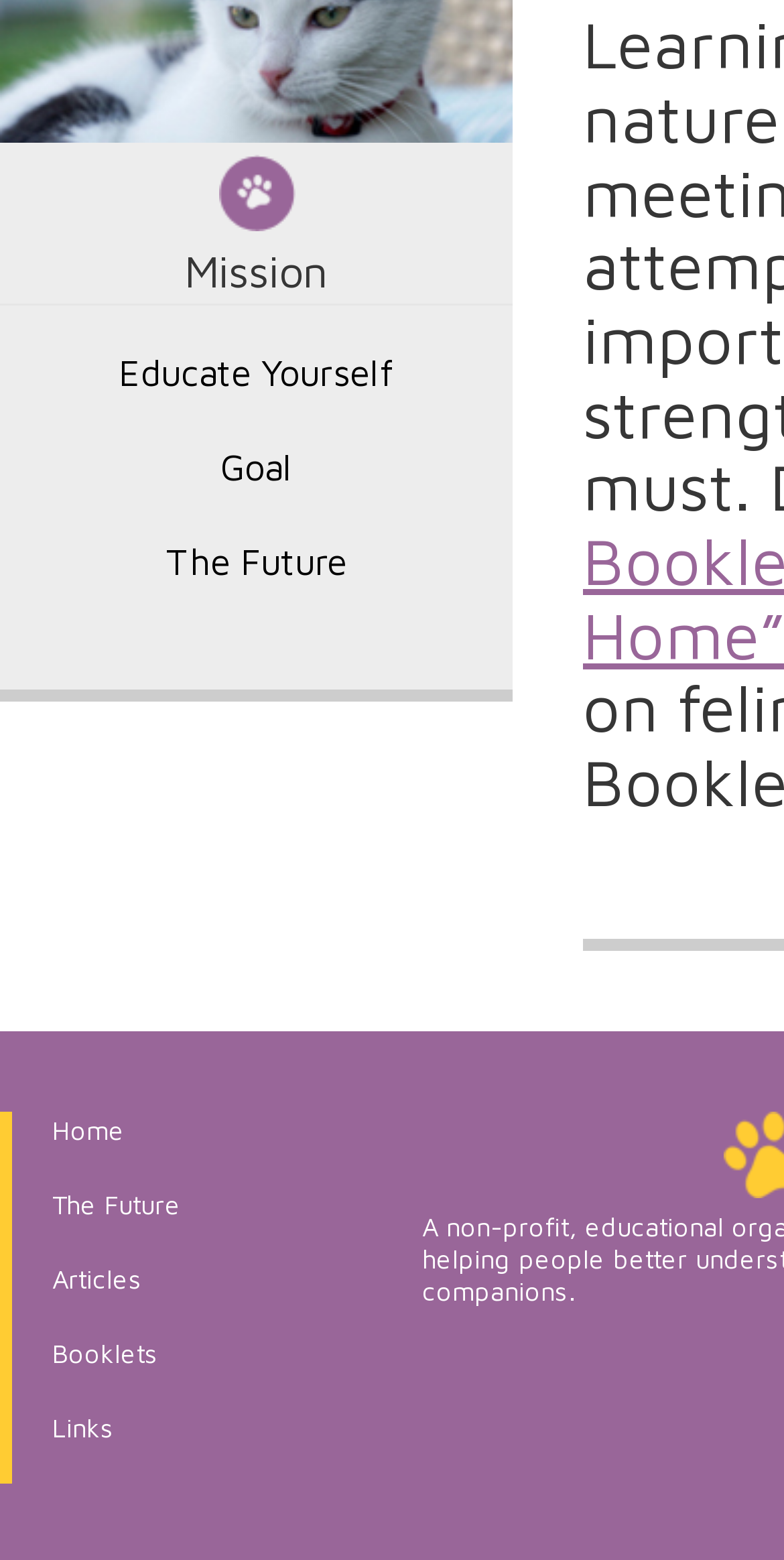Extract the bounding box coordinates of the UI element described: "The Future". Provide the coordinates in the format [left, top, right, bottom] with values ranging from 0 to 1.

[0.067, 0.762, 0.231, 0.783]